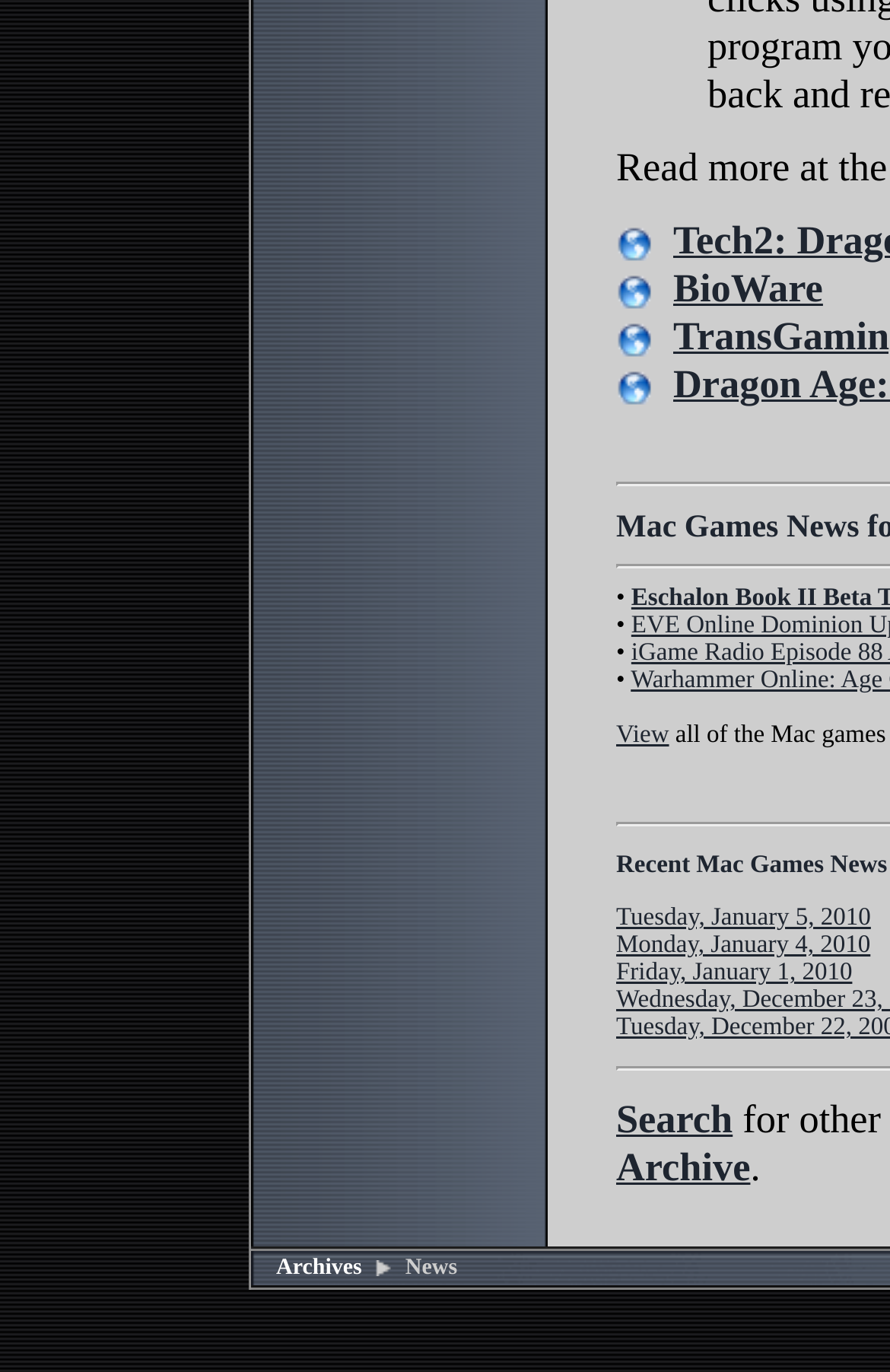Given the description "Tuesday, January 5, 2010", determine the bounding box of the corresponding UI element.

[0.692, 0.659, 0.979, 0.679]